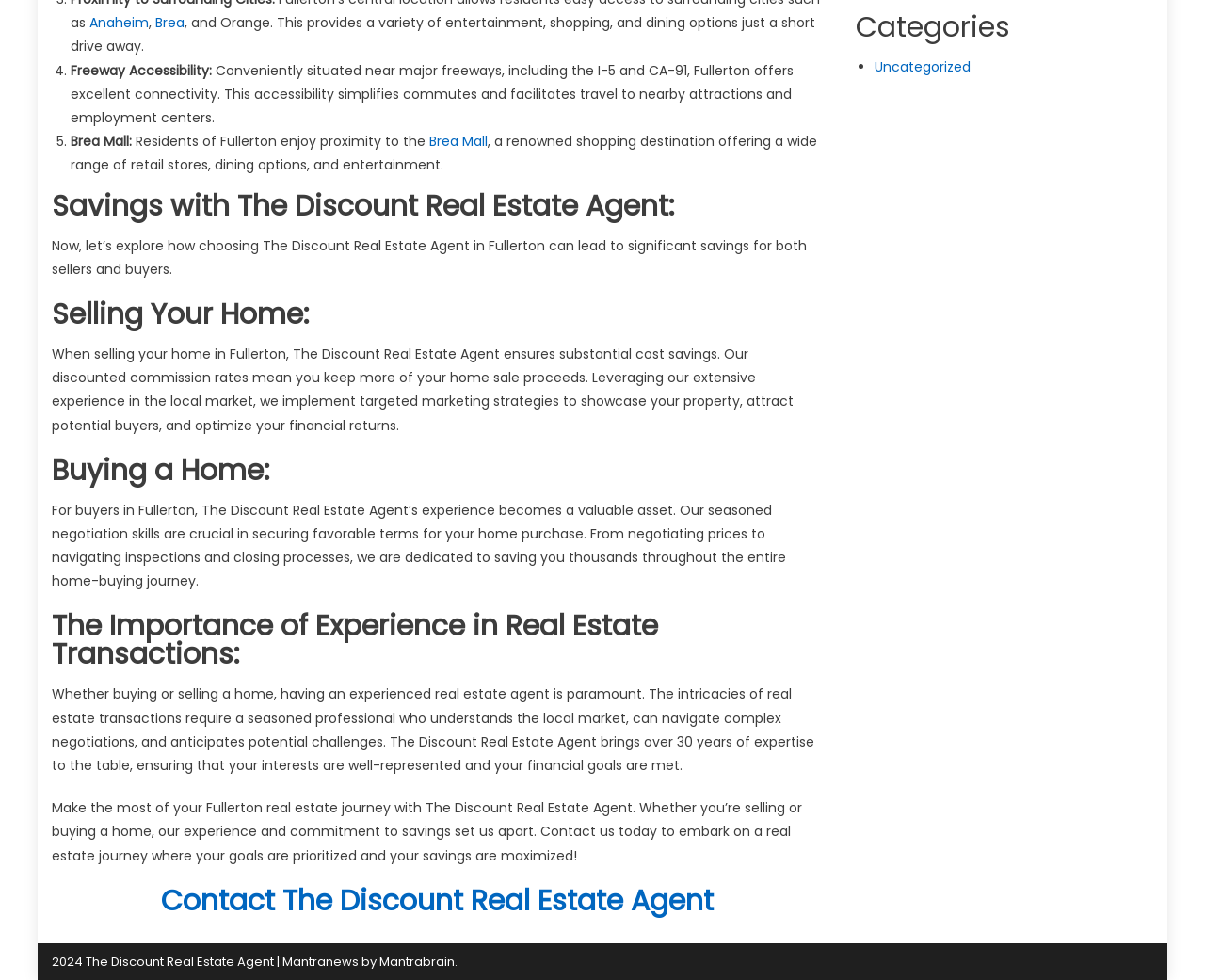Find the bounding box coordinates for the HTML element described as: "Anaheim". The coordinates should consist of four float values between 0 and 1, i.e., [left, top, right, bottom].

[0.074, 0.014, 0.123, 0.033]